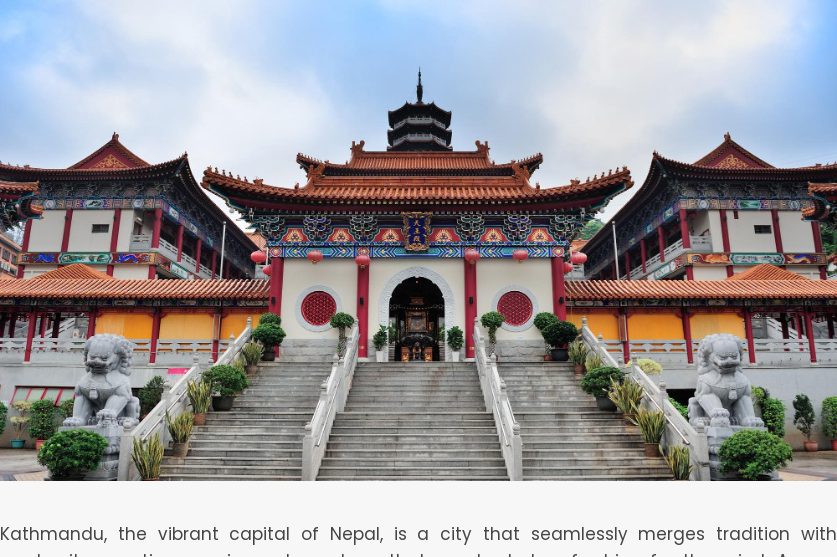Explain in detail what you see in the image.

The image showcases a captivating view of a traditional structure in Kathmandu, the vibrant capital of Nepal. Known for its rich cultural heritage, this city beautifully blends historical elements with contemporary influences. The grand entrance, framed by intricate architecture and decorative motifs, invites visitors into a realm where history whispers through every stone. Flanking the staircase are guardian lion sculptures, symbolizing strength and protection, adding to the magnificence of the scene. As the sky above hints at a serene atmosphere, this image encapsulates the essence of Kathmandu, where exploration and discovery await those who venture into its enchanting landscapes.